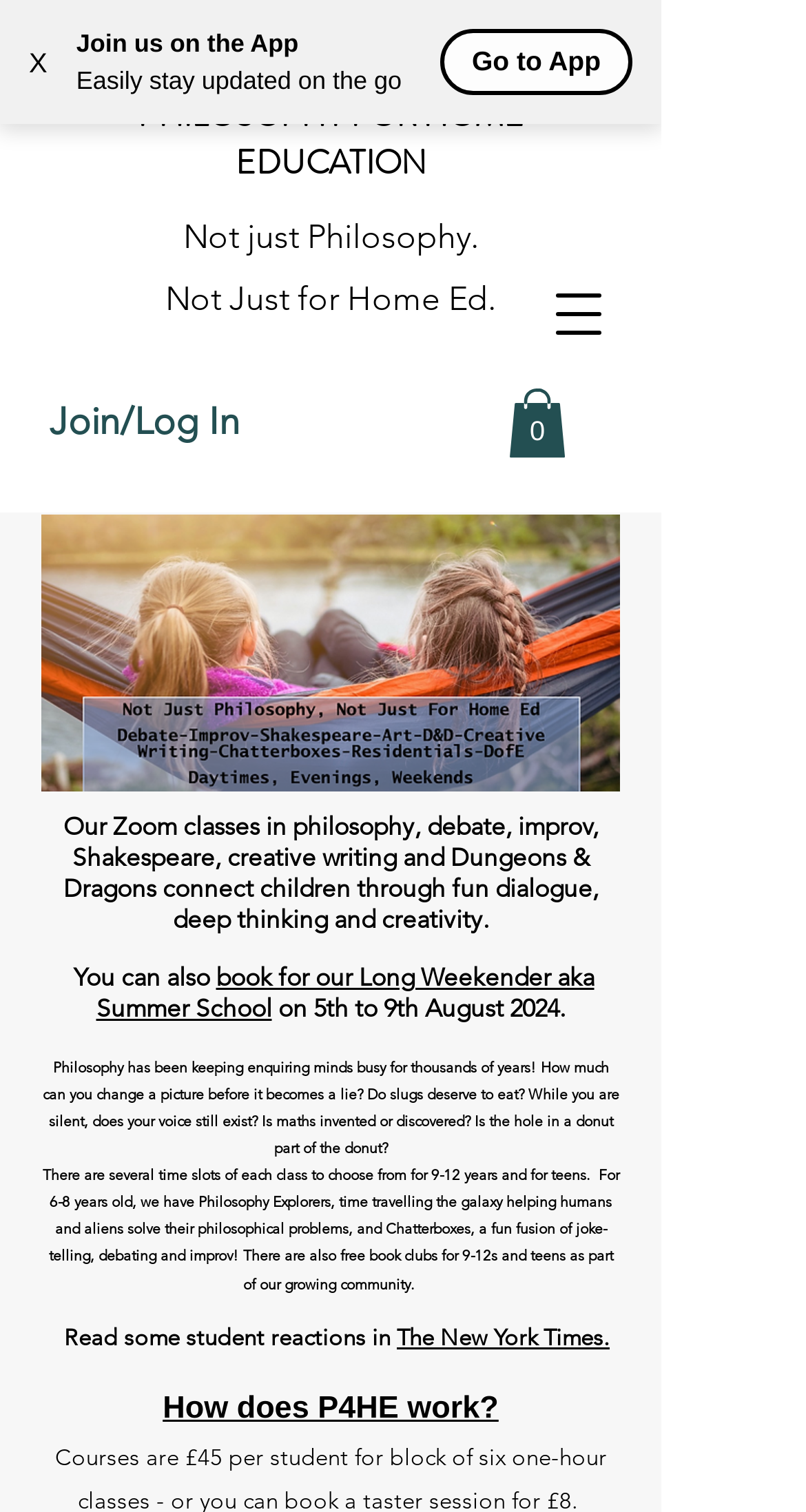Create a full and detailed caption for the entire webpage.

This webpage is about online philosophy classes for home-educated children. At the top left corner, there is a button to close a notification, and next to it, a text "Join us on the App" with a brief description "Easily stay updated on the go". On the right side of the top section, there is a call-to-action button "Go to App". 

Below this top section, the main title "PHILOSOPHY FOR HOME EDUCATION" is prominently displayed, followed by a subtitle "Not just Philosophy. Not Just for Home Ed.". 

On the top right corner, there is a navigation menu button and a "Join/Log In" button. Next to these buttons, a cart icon with a link to view its contents is displayed. 

Below the top section, a large image of a hammock occupies most of the width of the page. 

The main content of the page is a long paragraph describing the online classes offered, including philosophy, debate, improv, Shakespeare, creative writing, and Dungeons & Dragons. The classes are designed for different age groups, and there are free book clubs available. The paragraph also mentions a Long Weekender aka Summer School event on 5th to 9th August 2024, with a link to book for it. 

The page also has a section with a heading "How does P4HE work?" located at the bottom.